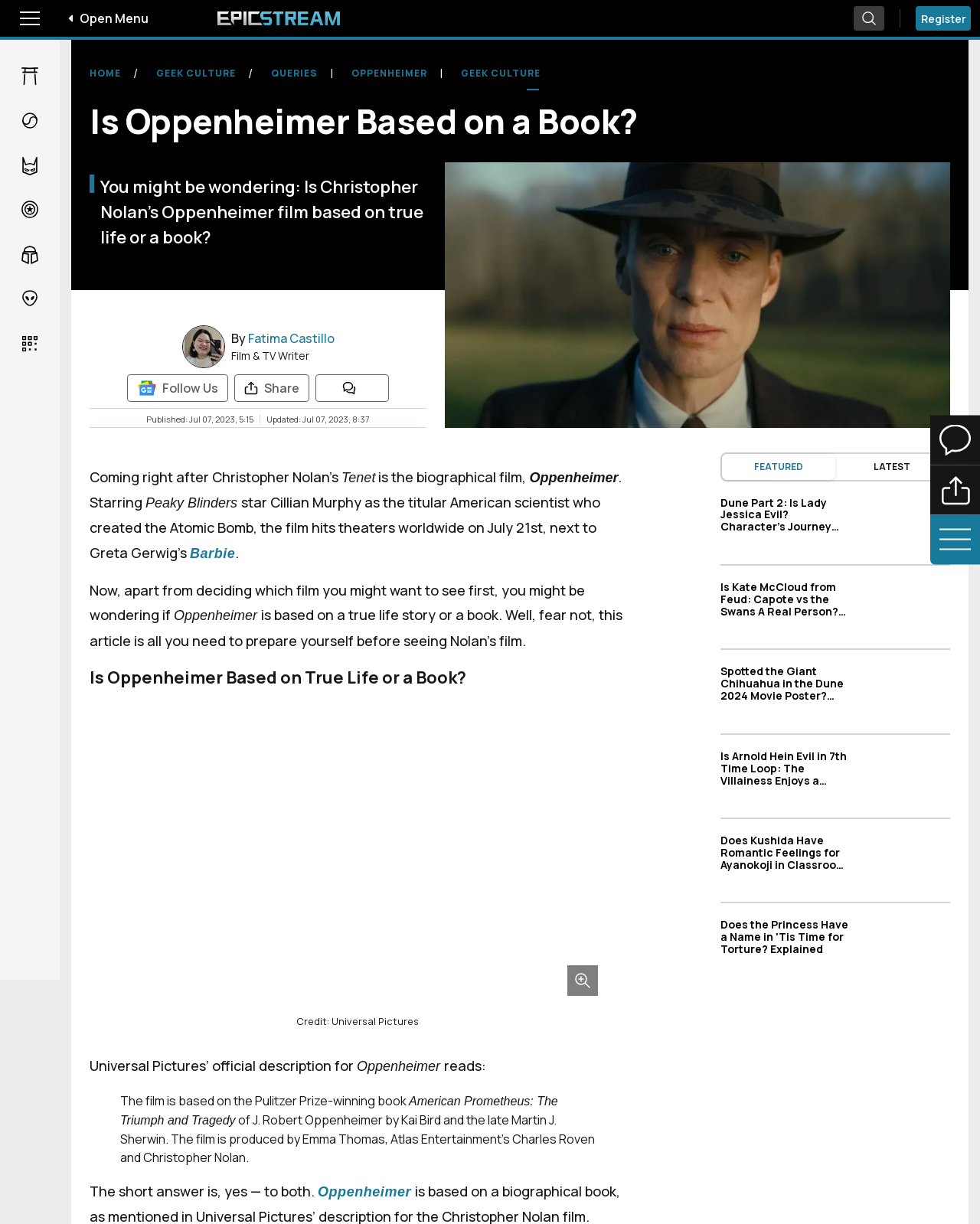Locate the bounding box coordinates of the clickable element to fulfill the following instruction: "Toggle the submenu for Fantasy & Sci-Fi category". Provide the coordinates as four float numbers between 0 and 1 in the format [left, top, right, bottom].

[0.012, 0.229, 0.048, 0.26]